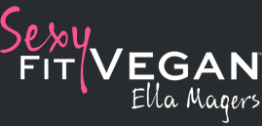Detail every aspect of the image in your description.

The image prominently features the logo of "Sexy Fit Vegan," which showcases a modern and vibrant design. The logo is stylized with bold typography, where the word "Sexy" is highlighted in a playful pink color, while "FIT" and "VEGAN" are presented in a sleek, professional font, emphasizing a commitment to health and wellness. Below the brand name is the name "Ella Magers," likely indicating the founder or personality behind the brand. This branding effectively communicates a message of fitness, health, and a vegan lifestyle, appealing to those interested in living a healthy, plant-based life. The overall aesthetic is modern and engaging, aligning well with the themes of fitness and wellness.